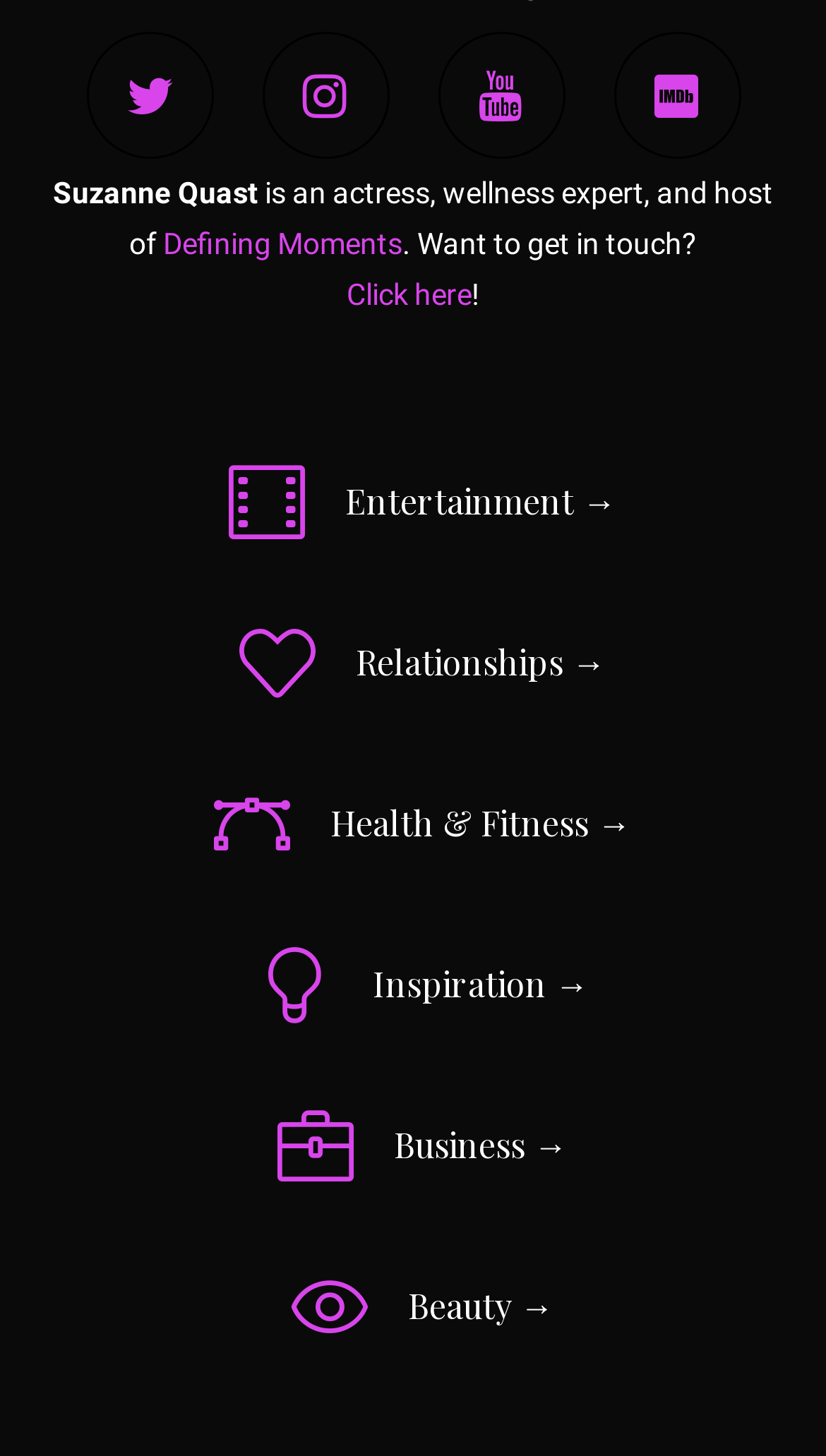Please pinpoint the bounding box coordinates for the region I should click to adhere to this instruction: "View Suzanne Quast's profile".

[0.064, 0.121, 0.313, 0.144]